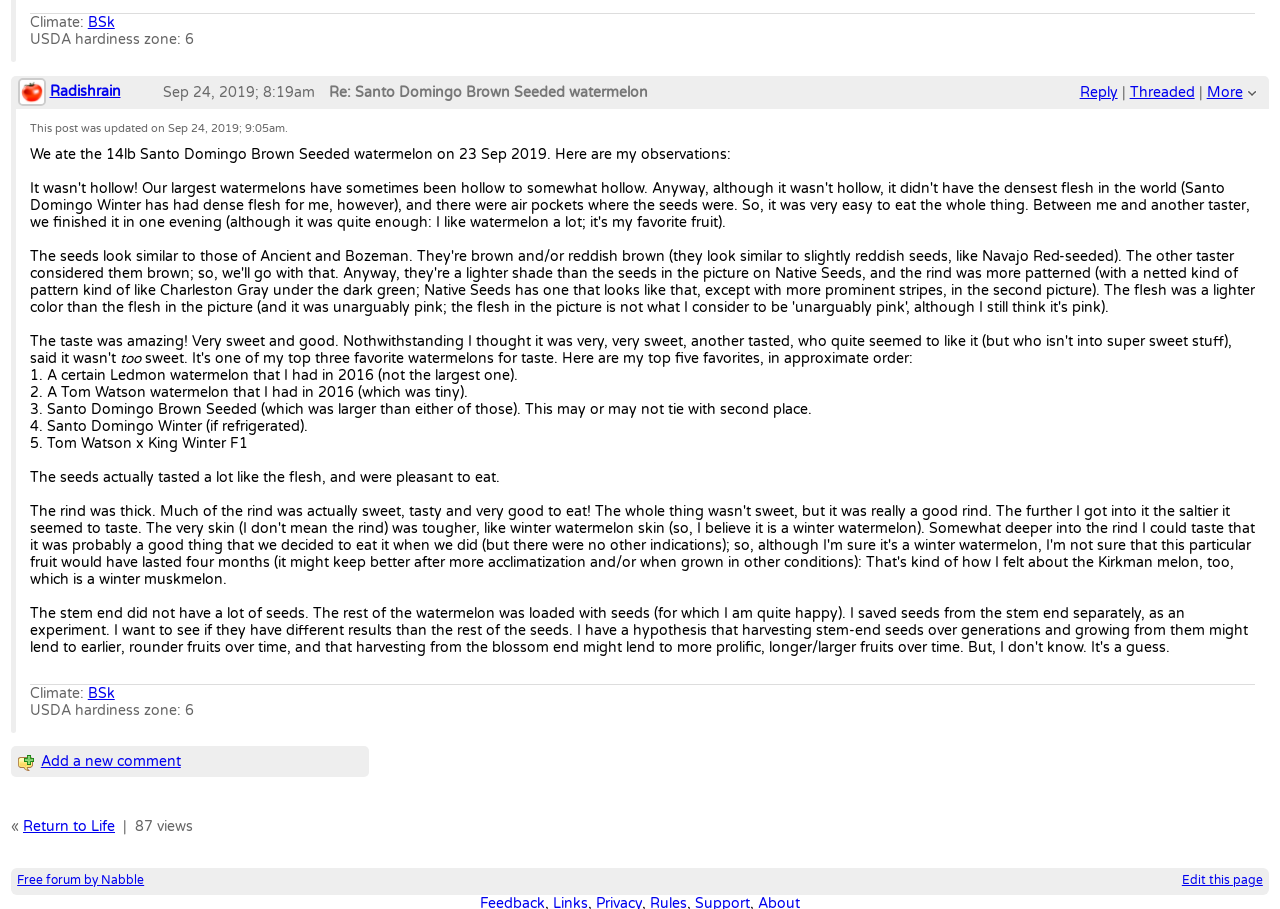Please identify the bounding box coordinates of the clickable region that I should interact with to perform the following instruction: "Click the 'Feedback' link". The coordinates should be expressed as four float numbers between 0 and 1, i.e., [left, top, right, bottom].

[0.375, 0.973, 0.426, 0.991]